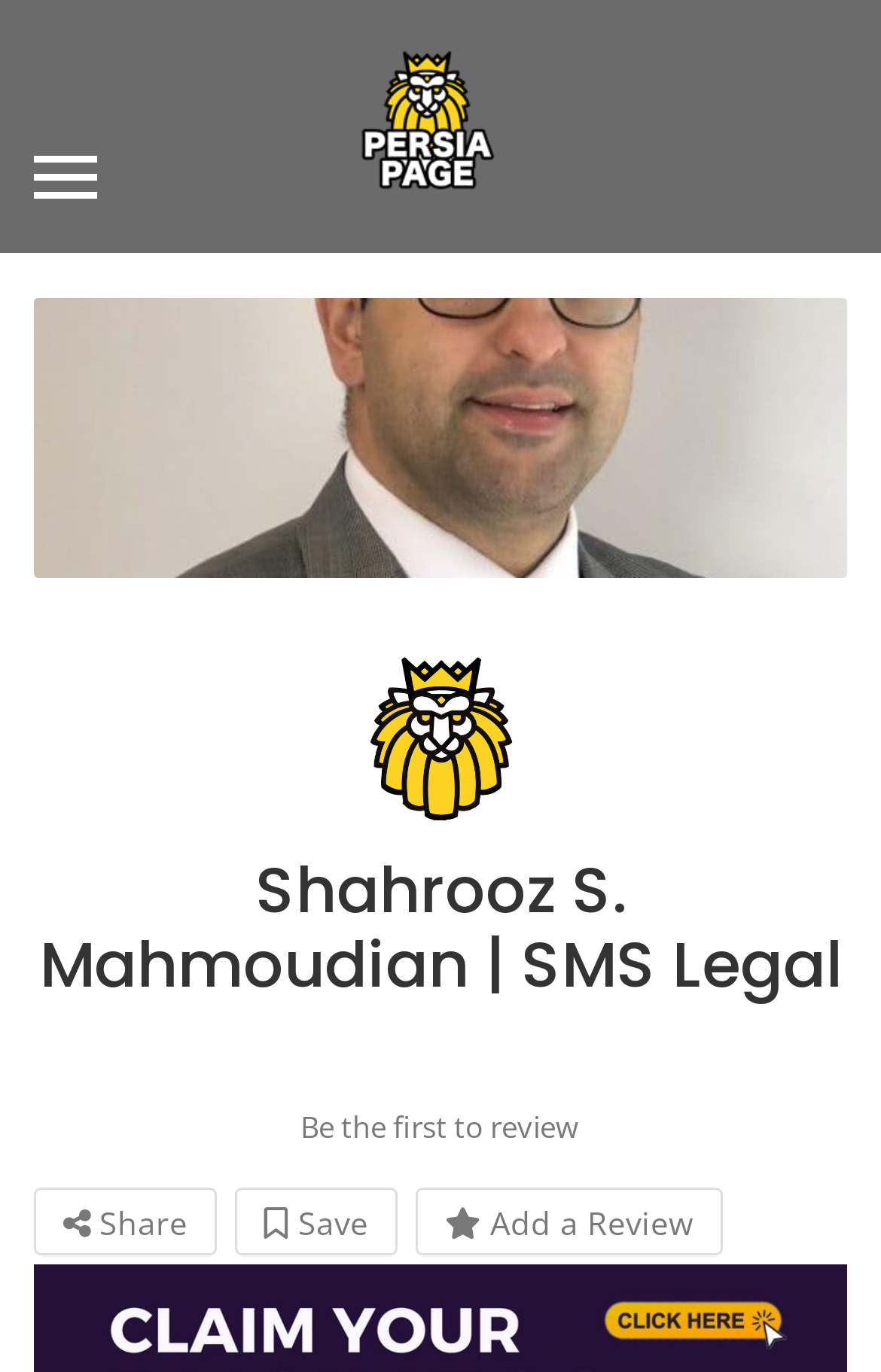Is there an image of Shahrooz S. Mahmoudian on the webpage?
From the screenshot, supply a one-word or short-phrase answer.

Yes